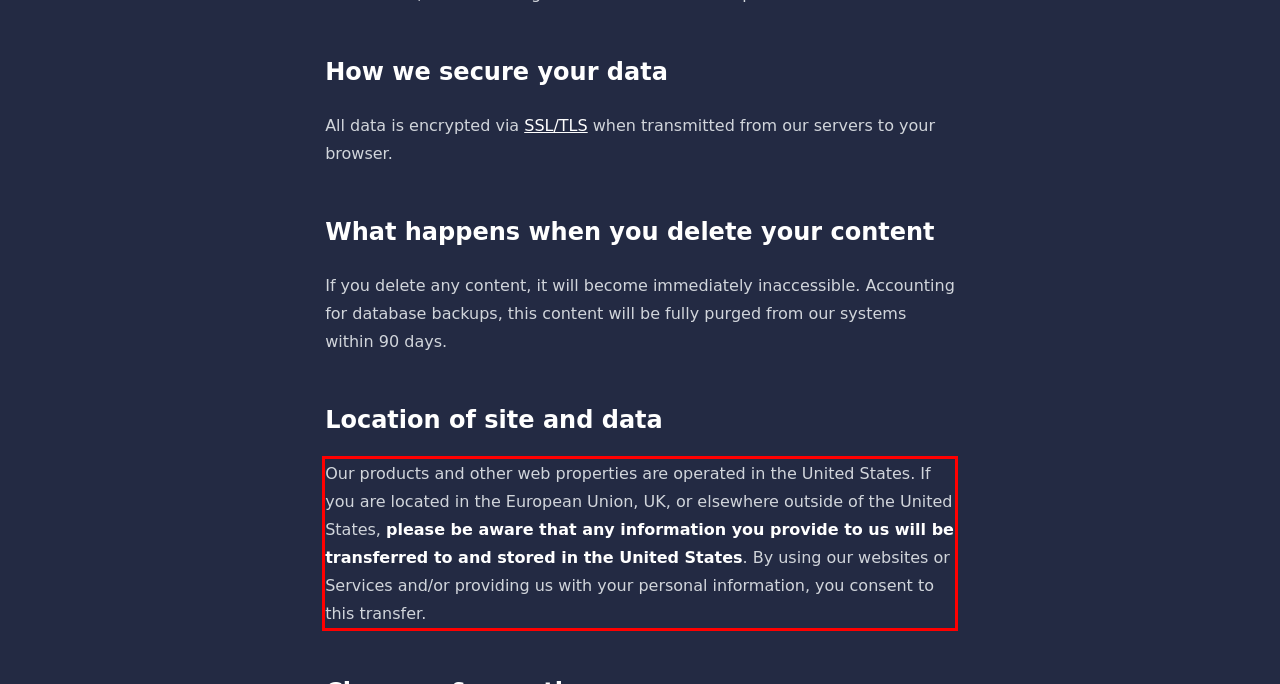Using OCR, extract the text content found within the red bounding box in the given webpage screenshot.

Our products and other web properties are operated in the United States. If you are located in the European Union, UK, or elsewhere outside of the United States, please be aware that any information you provide to us will be transferred to and stored in the United States. By using our websites or Services and/or providing us with your personal information, you consent to this transfer.